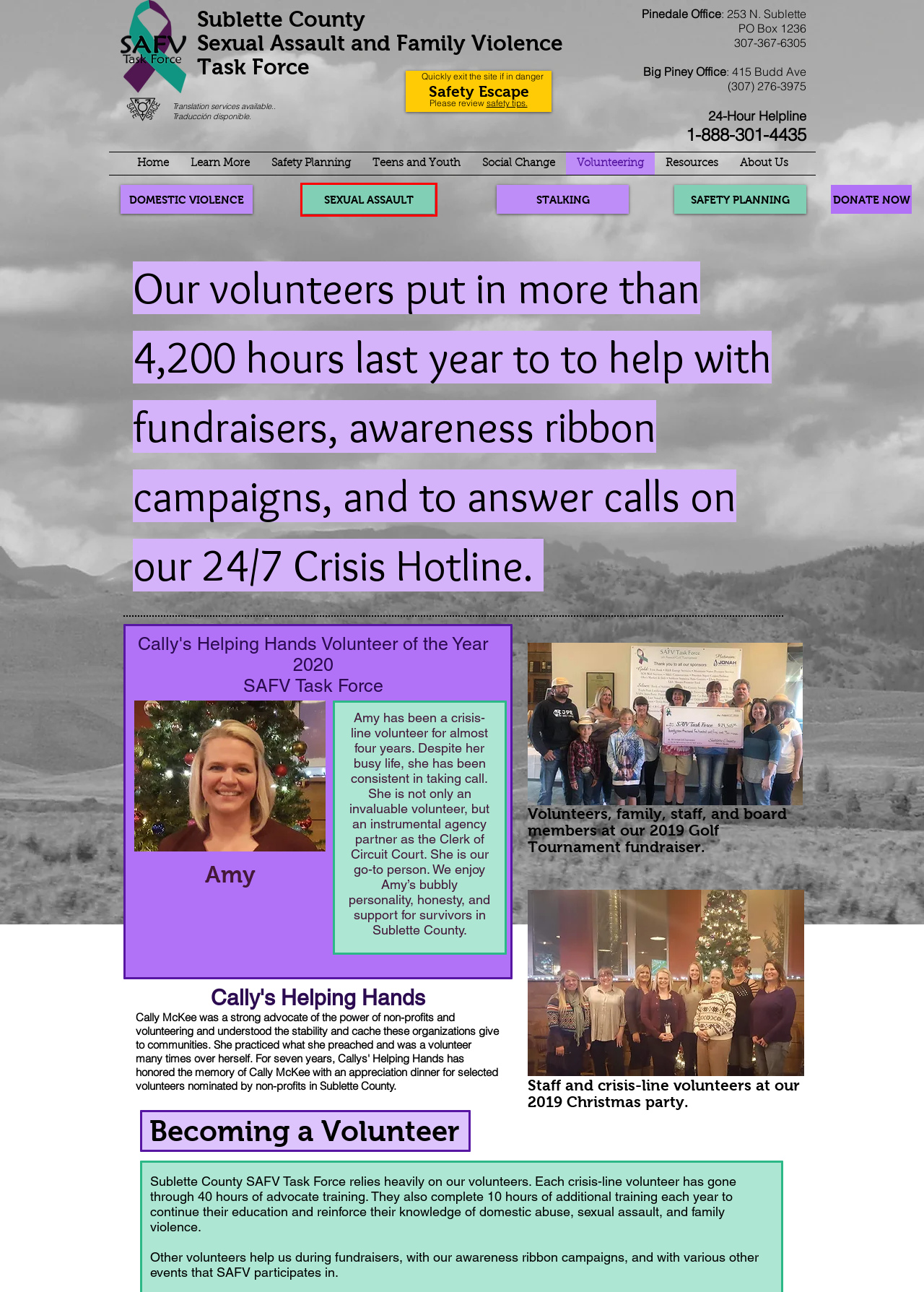Assess the screenshot of a webpage with a red bounding box and determine which webpage description most accurately matches the new page after clicking the element within the red box. Here are the options:
A. Resources  | safv
B. Domestic Violence | safv
C. Stalking | safv
D. Sexual Assault | safv
E. Teens and Youth | safv
F. Customer Pay Portal
G. Safety Planning | safv
H. About Us | safv

D